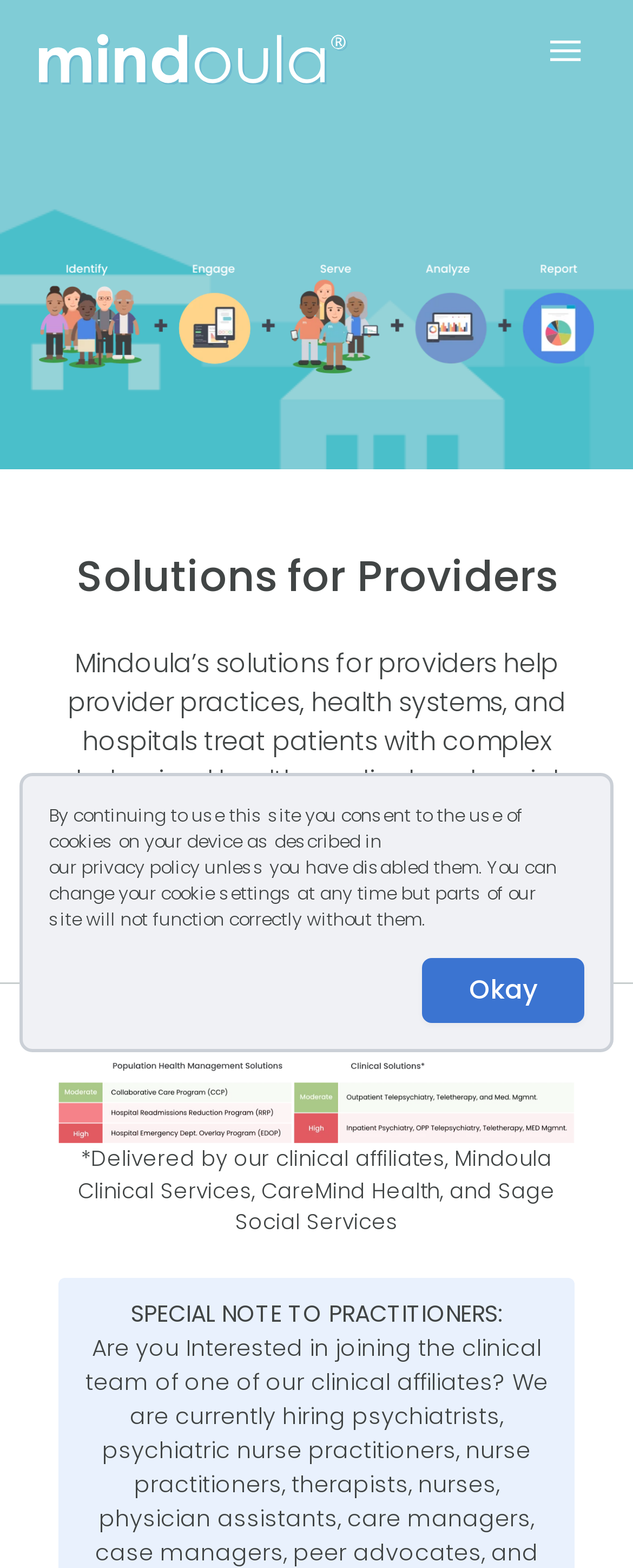What is the topic of the special note to practitioners?
Please answer the question with as much detail as possible using the screenshot.

The webpage has a special note to practitioners, but the content of the note is not specified. It only mentions that there is a special note, but does not provide further information.